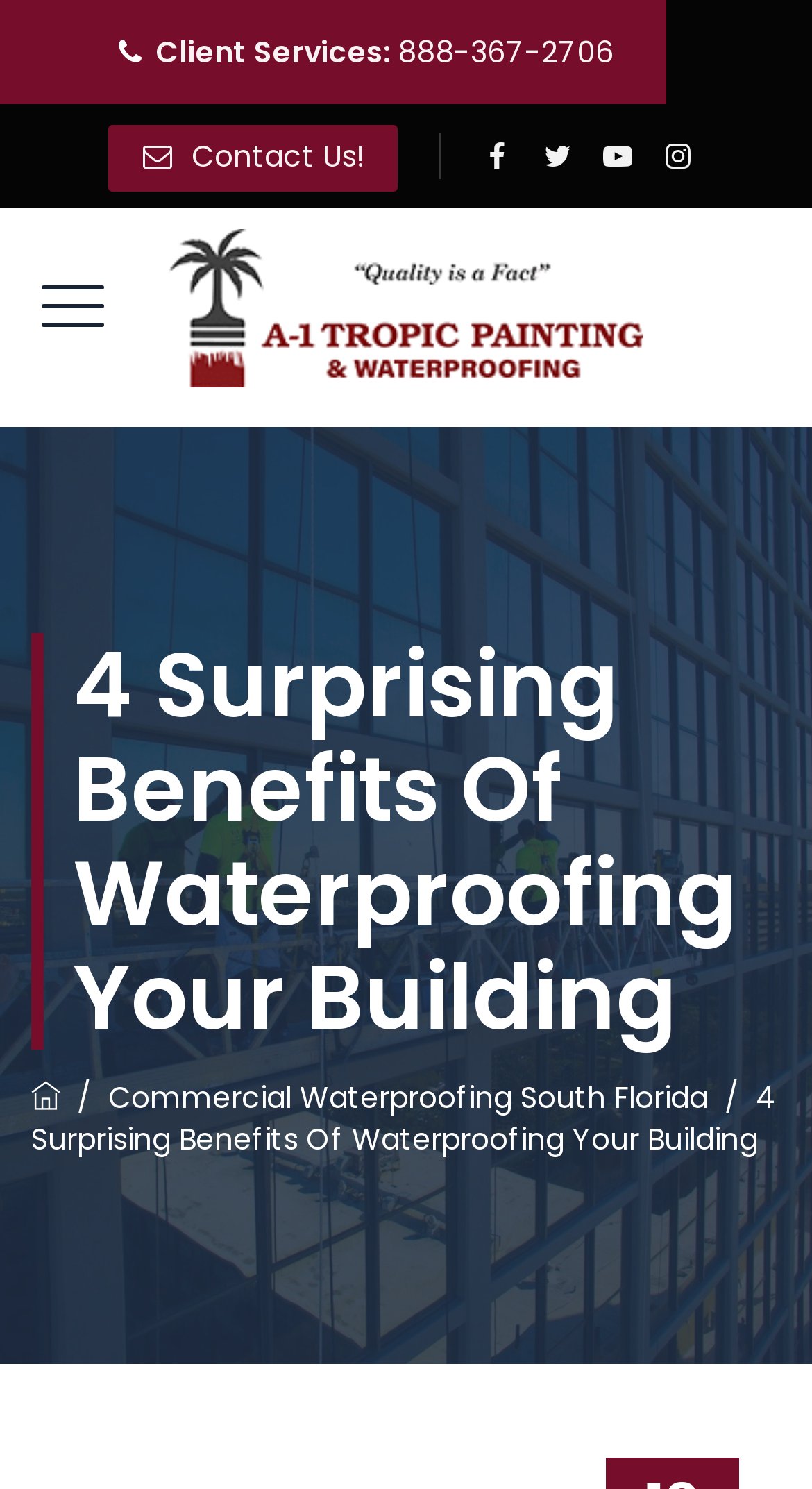What is the phone number for client services?
Provide a detailed and extensive answer to the question.

I found the phone number by looking at the link element with the text 'Client Services: 888-367-2706' located at the top of the page.